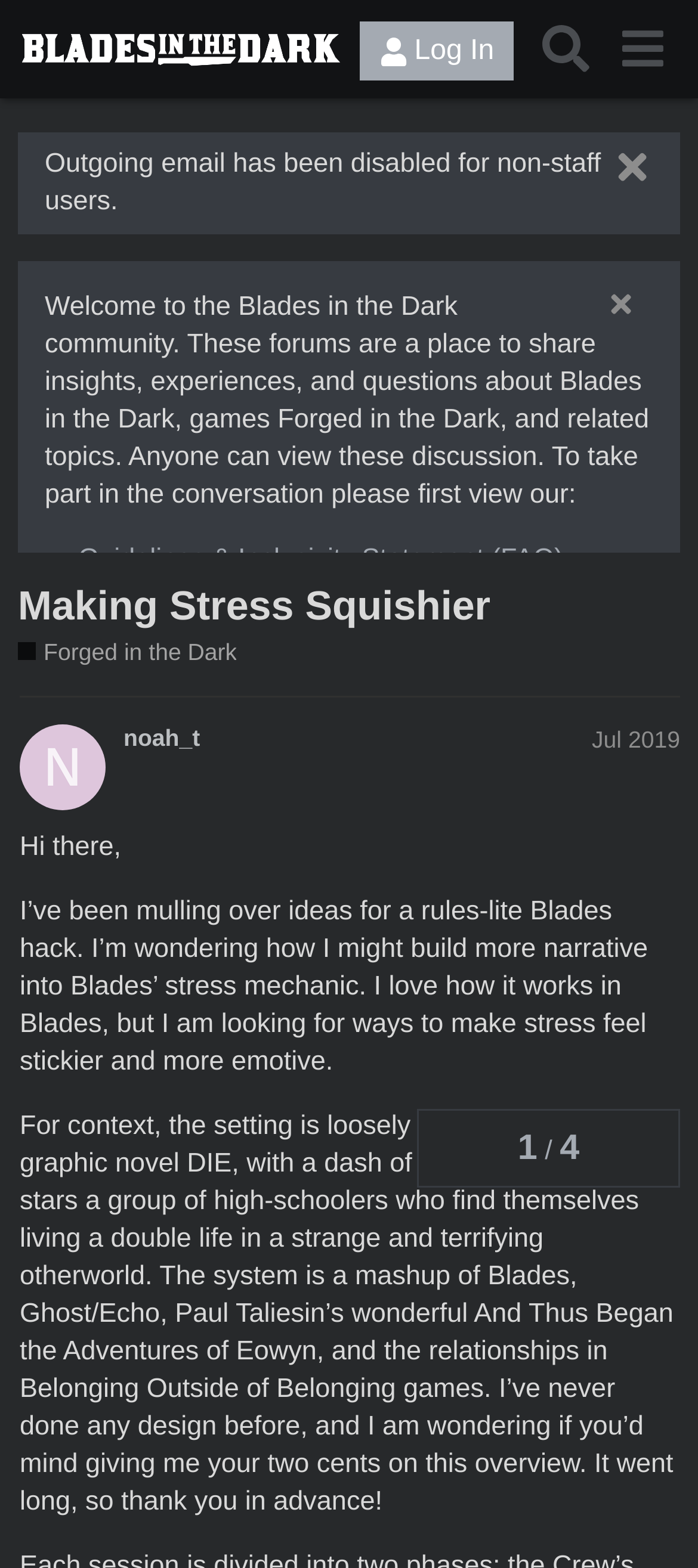Pinpoint the bounding box coordinates of the area that should be clicked to complete the following instruction: "View the 'Guidelines & Inclusivity Statement'". The coordinates must be given as four float numbers between 0 and 1, i.e., [left, top, right, bottom].

[0.112, 0.347, 0.807, 0.366]